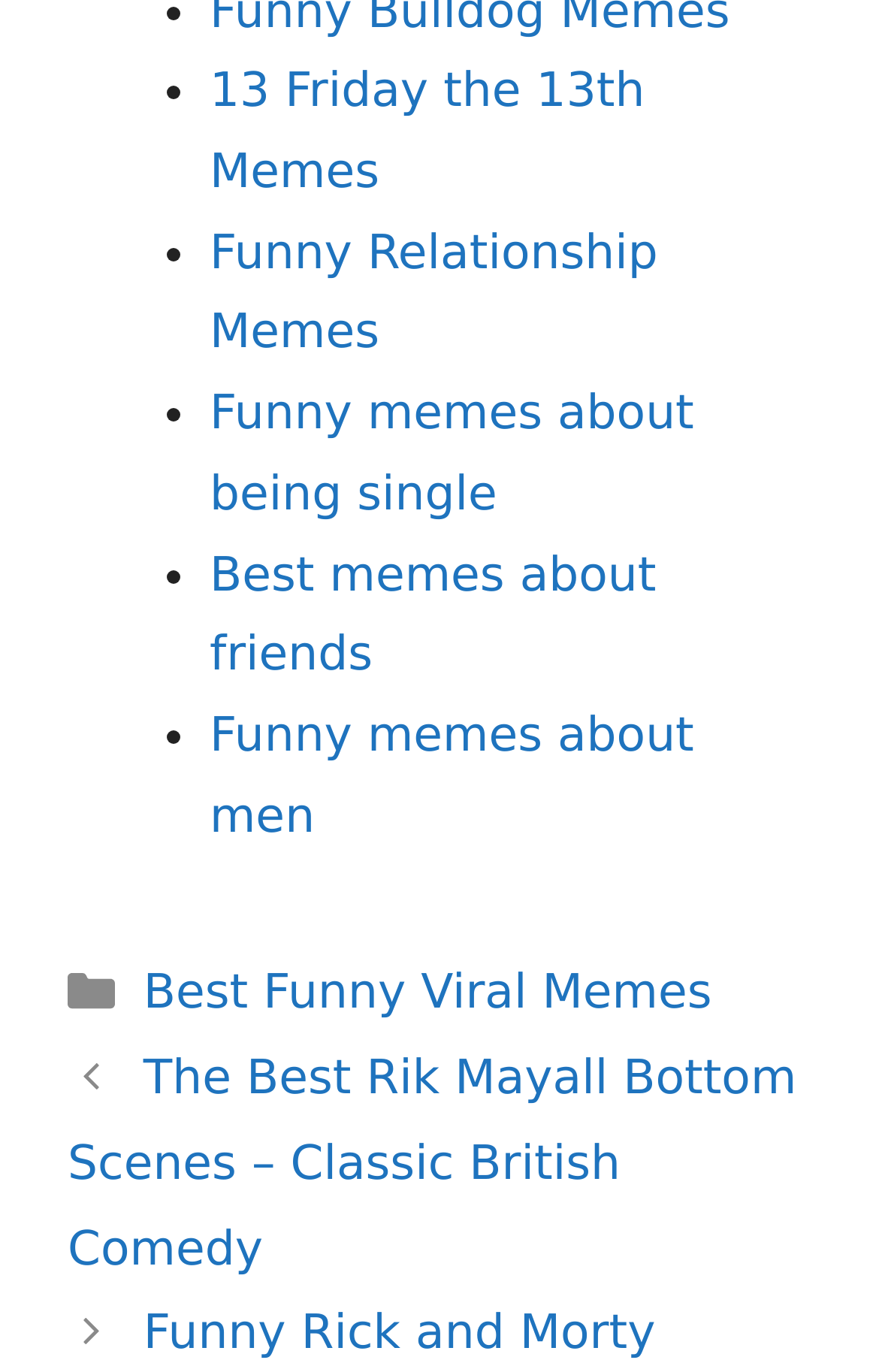How many links are listed under the 'Categories' section?
Look at the webpage screenshot and answer the question with a detailed explanation.

There are two links listed under the 'Categories' section, which are 'Best Funny Viral Memes' and 'The Best Rik Mayall Bottom Scenes – Classic British Comedy', suggesting that these links are related to meme categories.